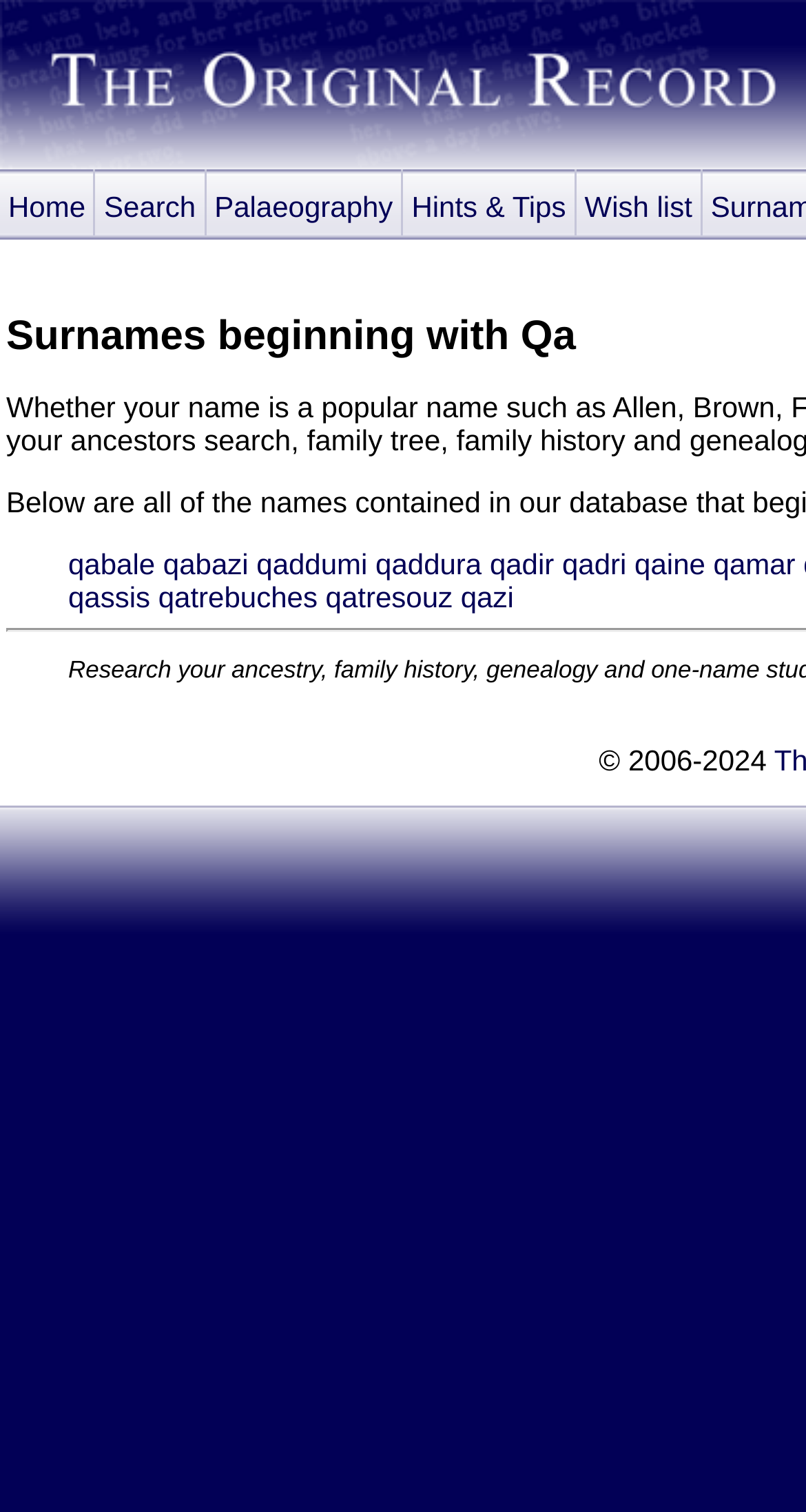Determine the main heading text of the webpage.

Surnames beginning with Qa